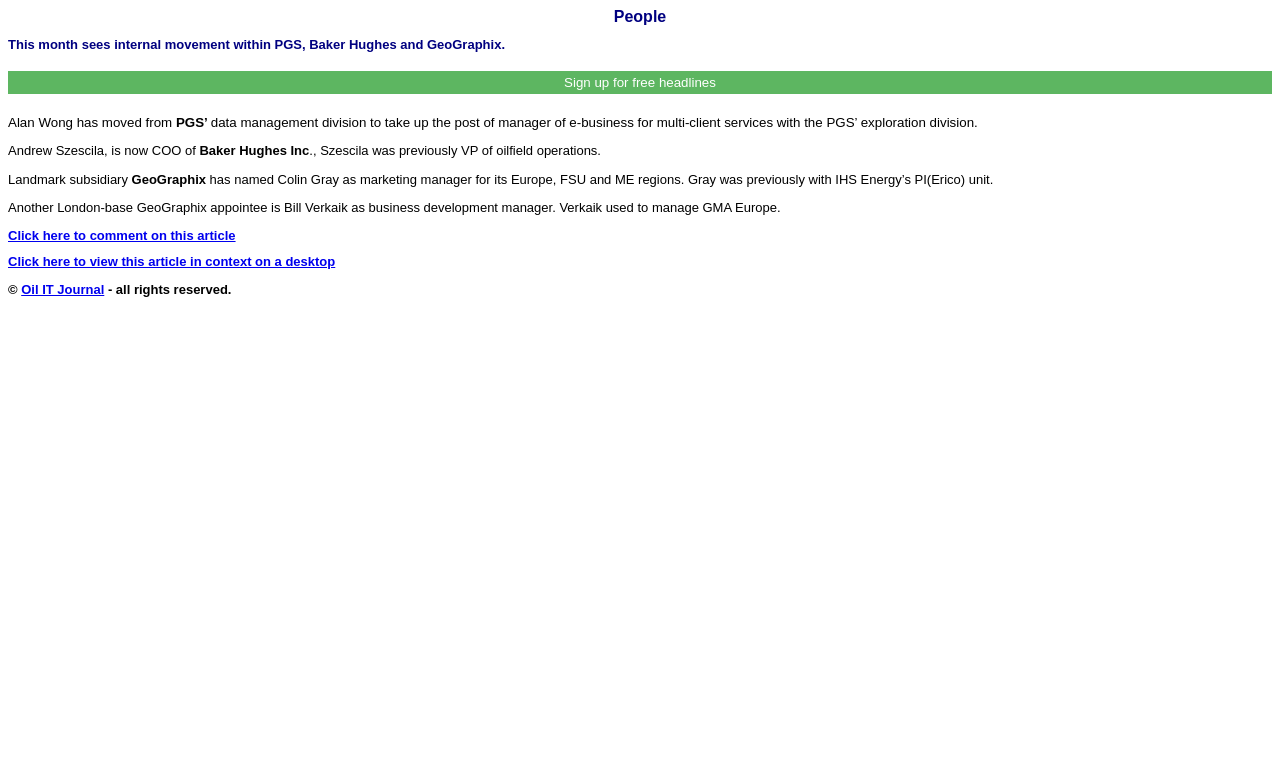Respond to the following query with just one word or a short phrase: 
Who is the new COO of Baker Hughes Inc?

Andrew Szescila